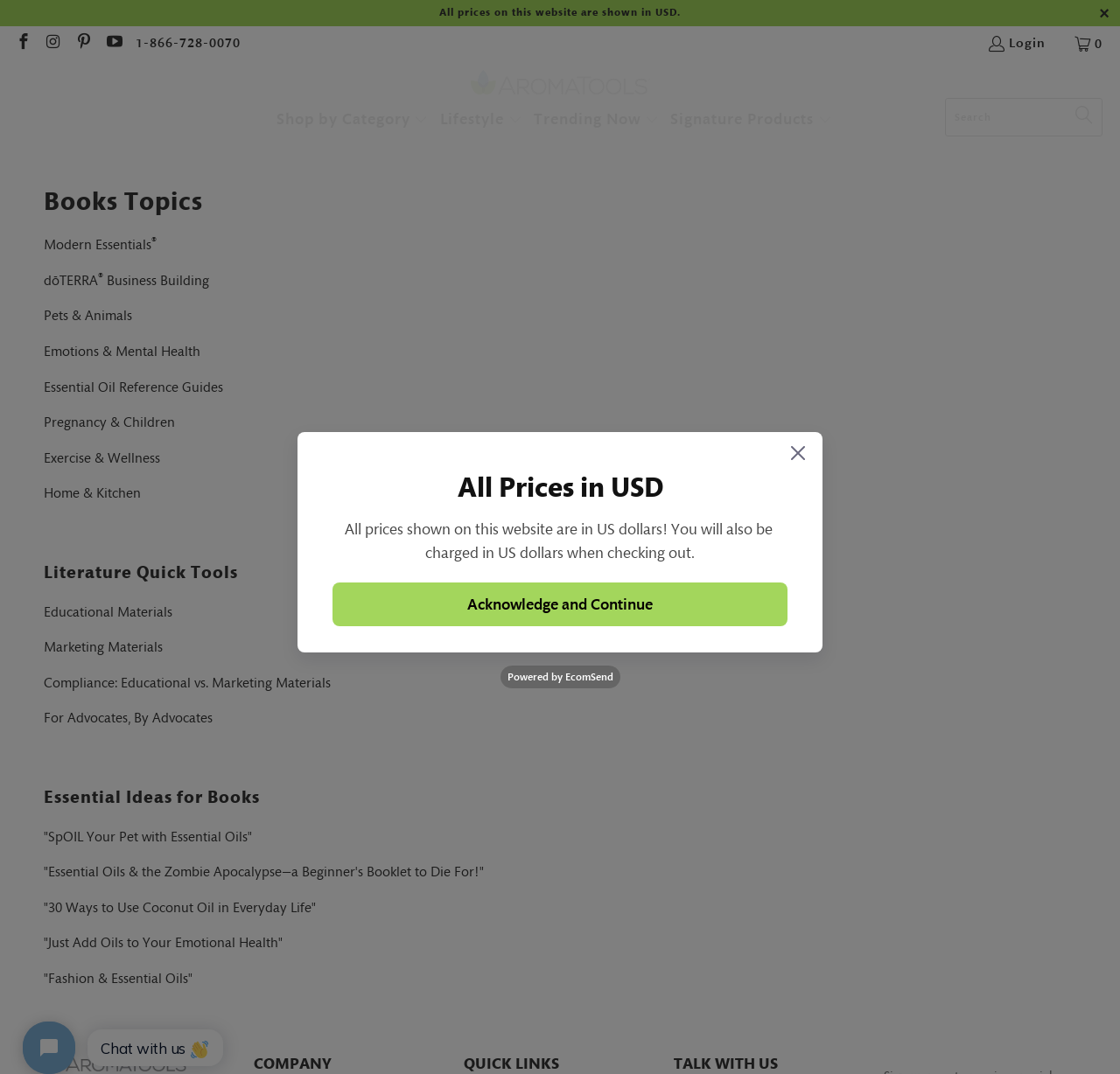How many main categories are there in the navigation menu?
Refer to the image and provide a one-word or short phrase answer.

4